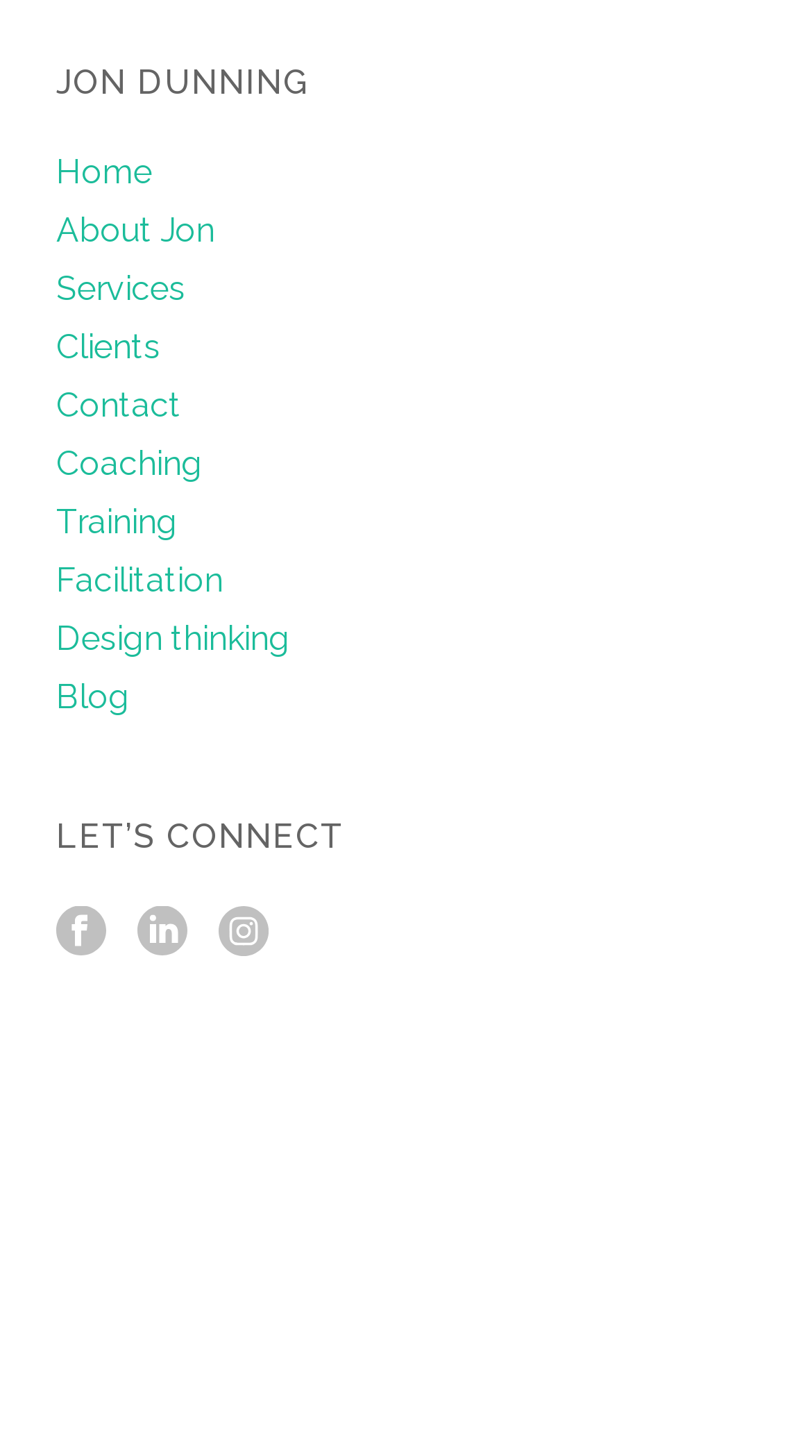How many links are there in the navigation menu?
Using the information from the image, answer the question thoroughly.

The navigation menu includes links to Home, About Jon, Services, Clients, Contact, Coaching, and other pages, totaling 7 links.